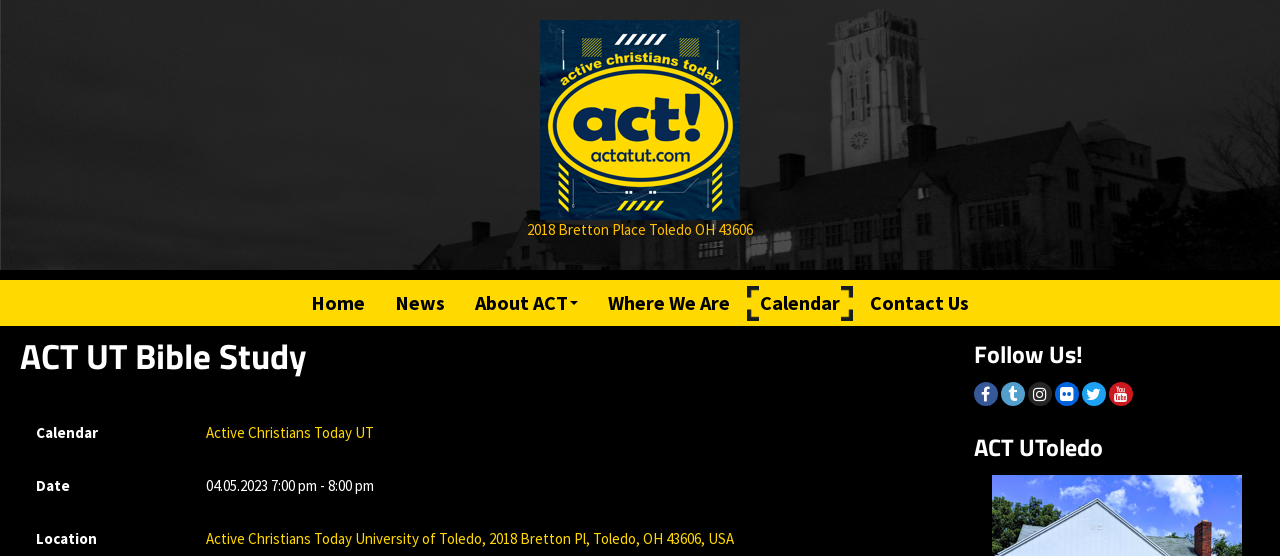Please give a succinct answer using a single word or phrase:
What is the address of the ACT gathering?

2018 Bretton Place, Toledo OH 43606